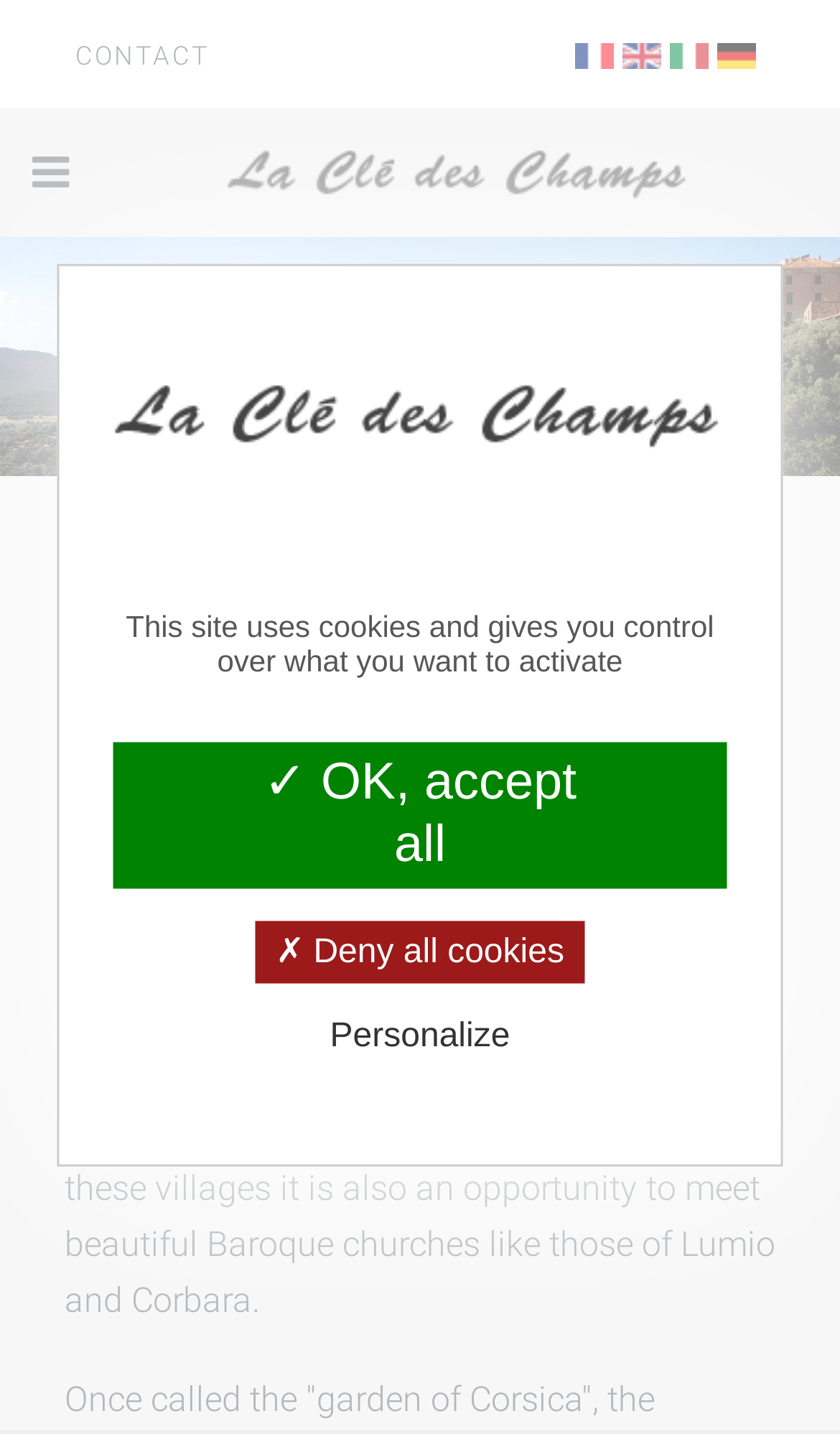Could you determine the bounding box coordinates of the clickable element to complete the instruction: "Switch to English"? Provide the coordinates as four float numbers between 0 and 1, i.e., [left, top, right, bottom].

[0.741, 0.023, 0.787, 0.051]